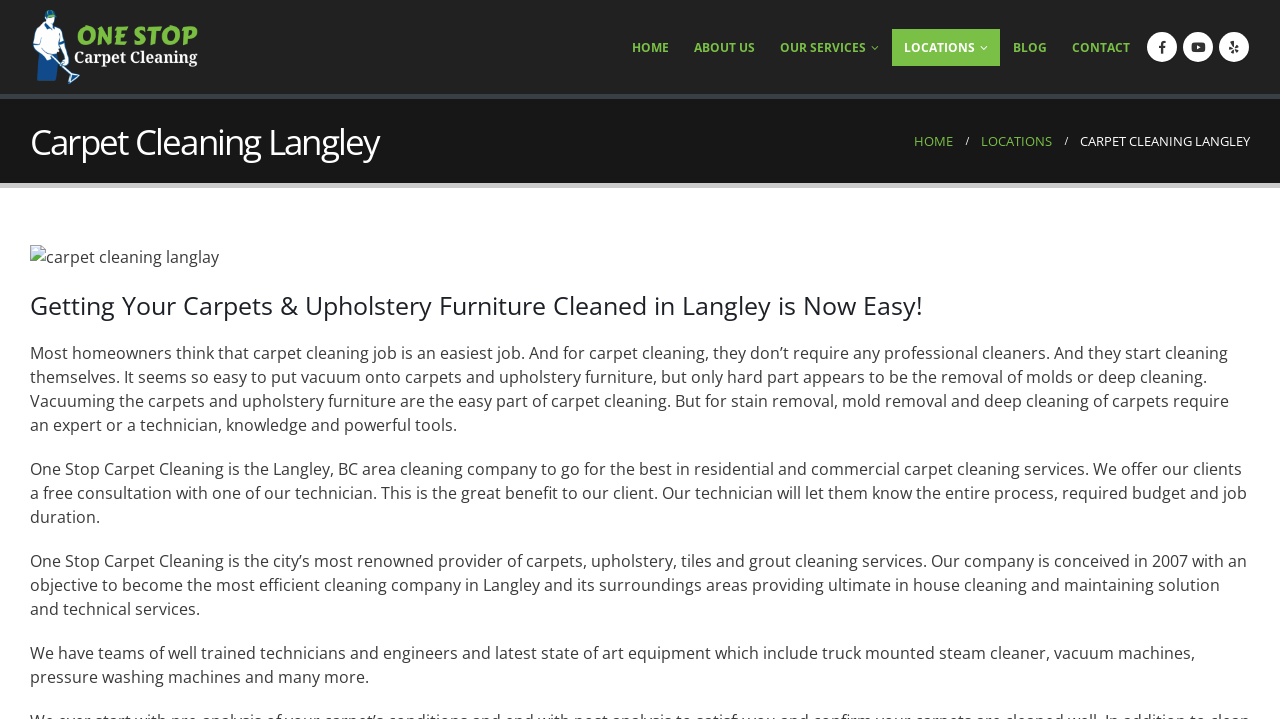Please predict the bounding box coordinates of the element's region where a click is necessary to complete the following instruction: "Click on the 'OUR SERVICES' link". The coordinates should be represented by four float numbers between 0 and 1, i.e., [left, top, right, bottom].

[0.6, 0.04, 0.696, 0.091]